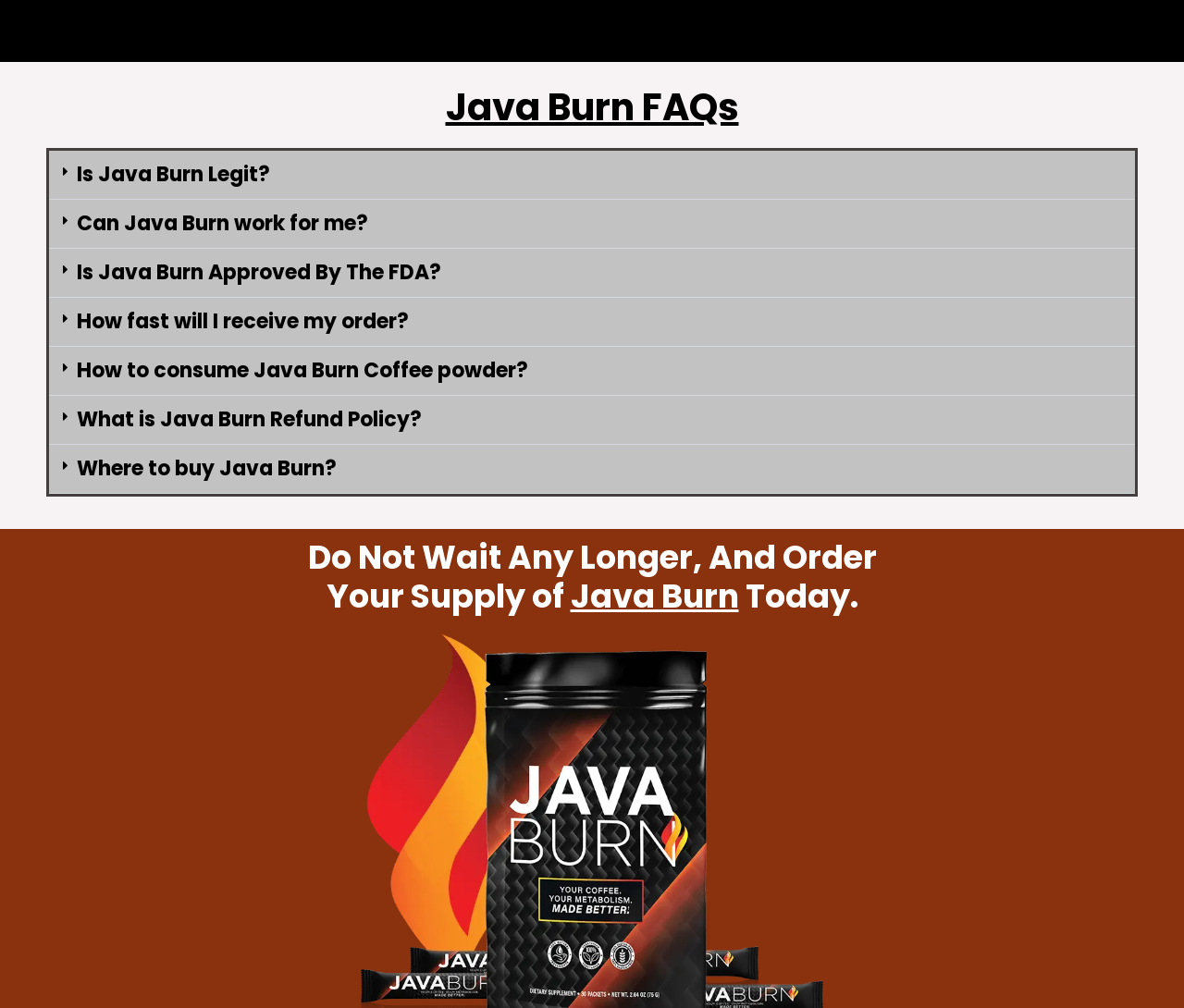Please identify the bounding box coordinates of the element's region that I should click in order to complete the following instruction: "Expand 'Can Java Burn work for me?'". The bounding box coordinates consist of four float numbers between 0 and 1, i.e., [left, top, right, bottom].

[0.041, 0.198, 0.959, 0.247]